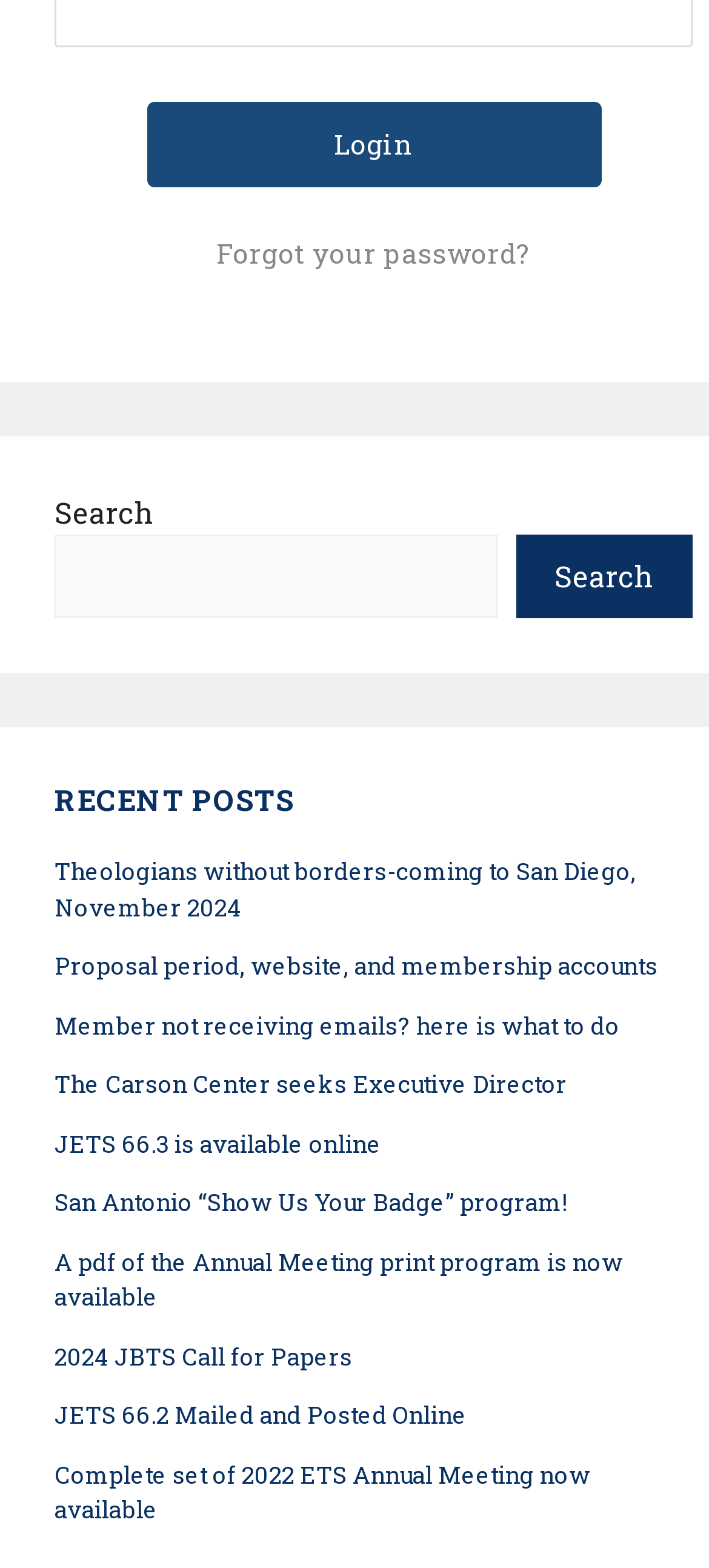Pinpoint the bounding box coordinates for the area that should be clicked to perform the following instruction: "submit to the summer writing contest".

None